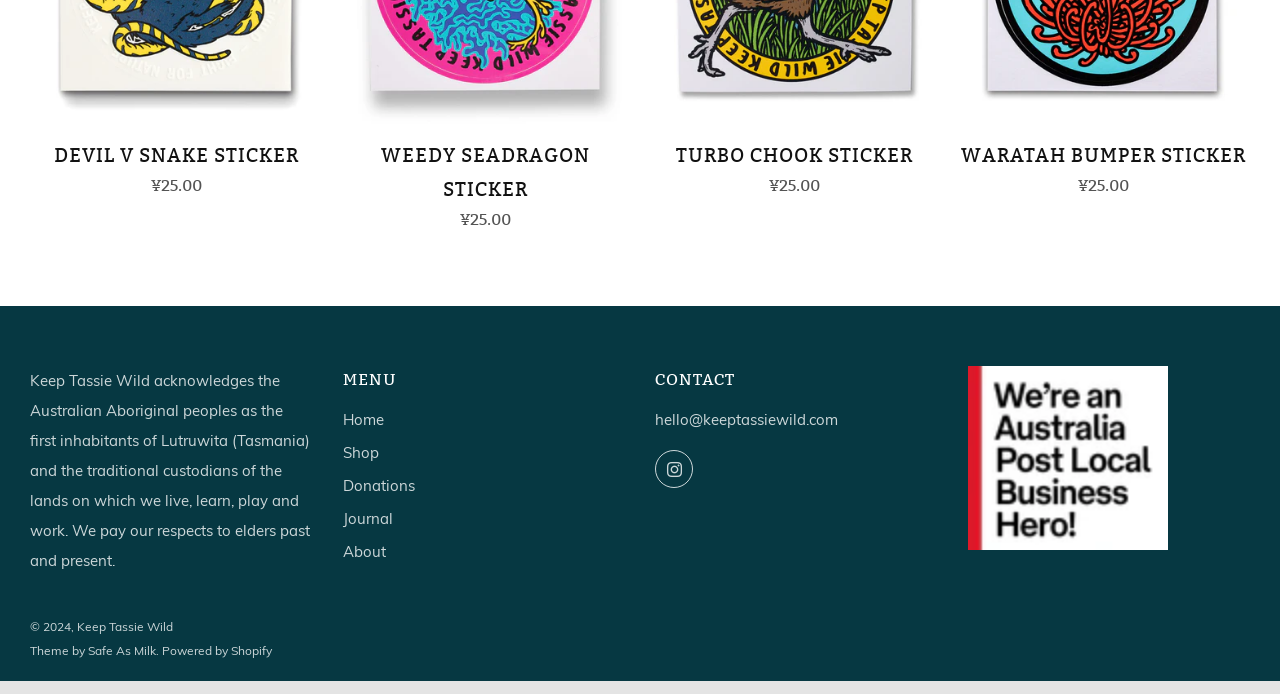Predict the bounding box coordinates of the area that should be clicked to accomplish the following instruction: "Go to Shop". The bounding box coordinates should consist of four float numbers between 0 and 1, i.e., [left, top, right, bottom].

[0.268, 0.638, 0.296, 0.666]